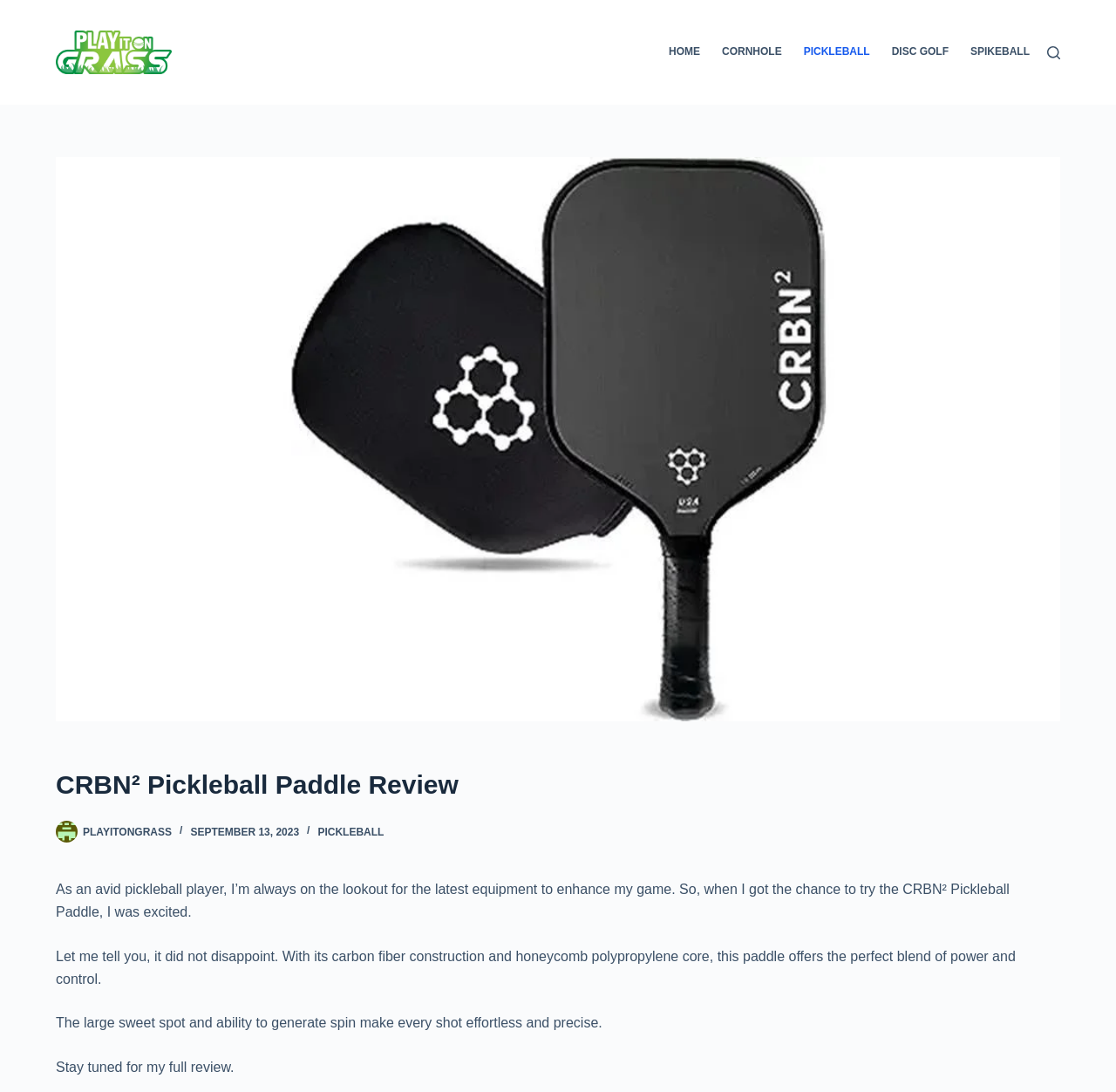Using the information in the image, give a detailed answer to the following question: How many menu items are in the header menu?

I counted the number of menu items in the header menu by looking at the navigation element with the label 'Header Menu', which contains 5 menu items: 'HOME', 'CORNHOLE', 'PICKLEBALL', 'DISC GOLF', and 'SPIKEBALL'.